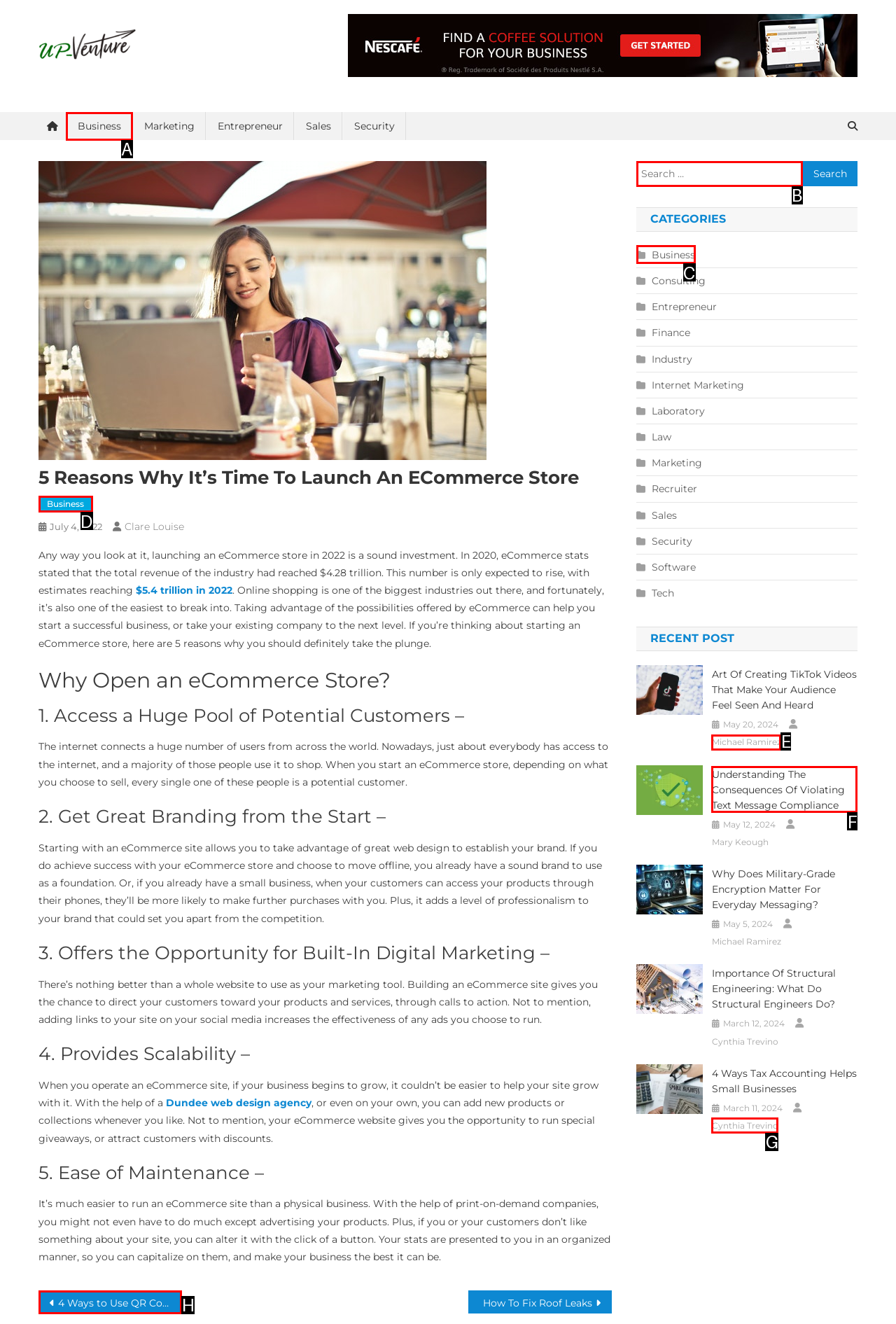What option should you select to complete this task: Click on the category of Business? Indicate your answer by providing the letter only.

A